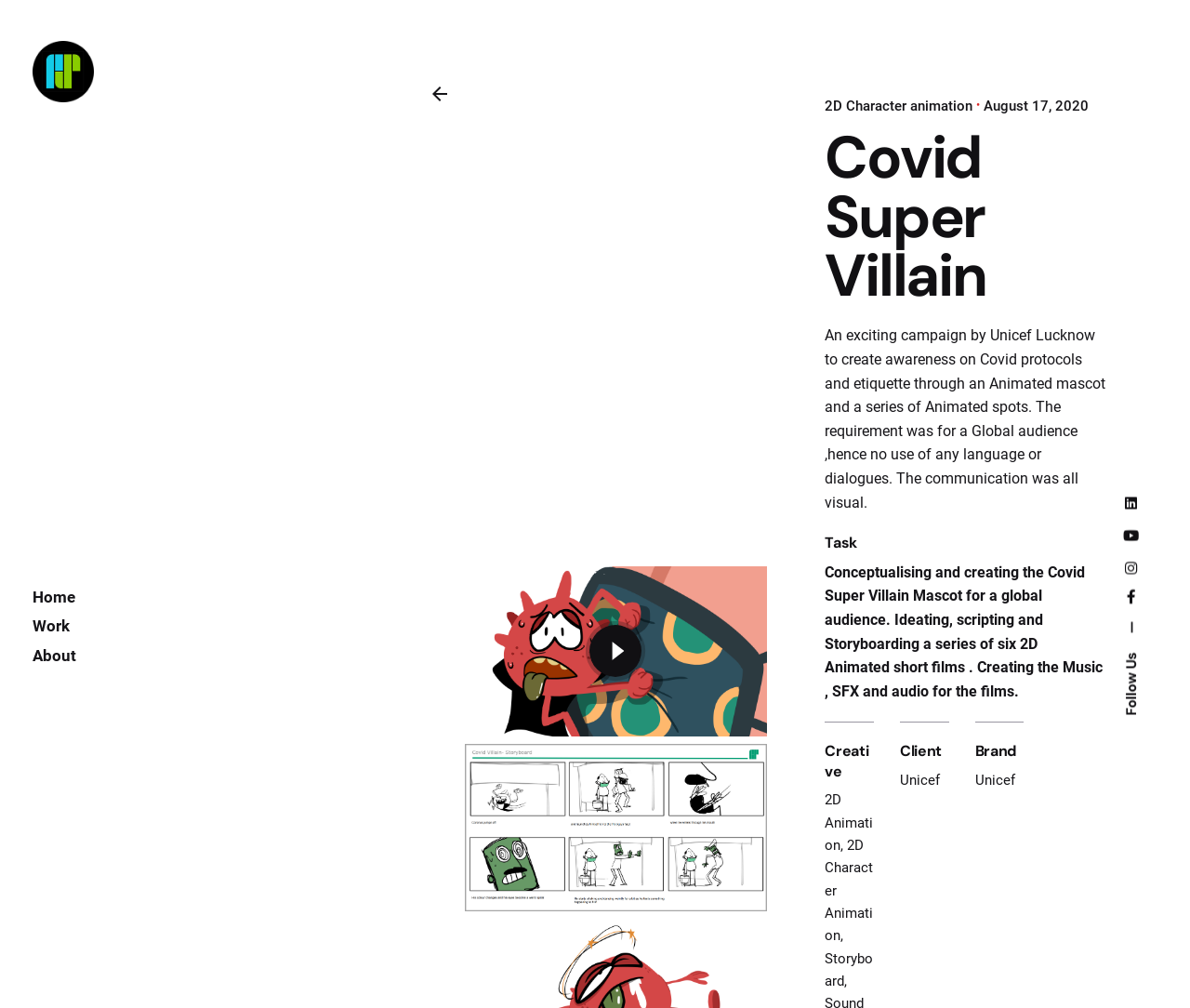What is the name of the animation company?
Based on the image, answer the question in a detailed manner.

I found the answer by looking at the top-left corner of the webpage, where there is a link with the text 'Rocket Science Animation' and an image with the same name.